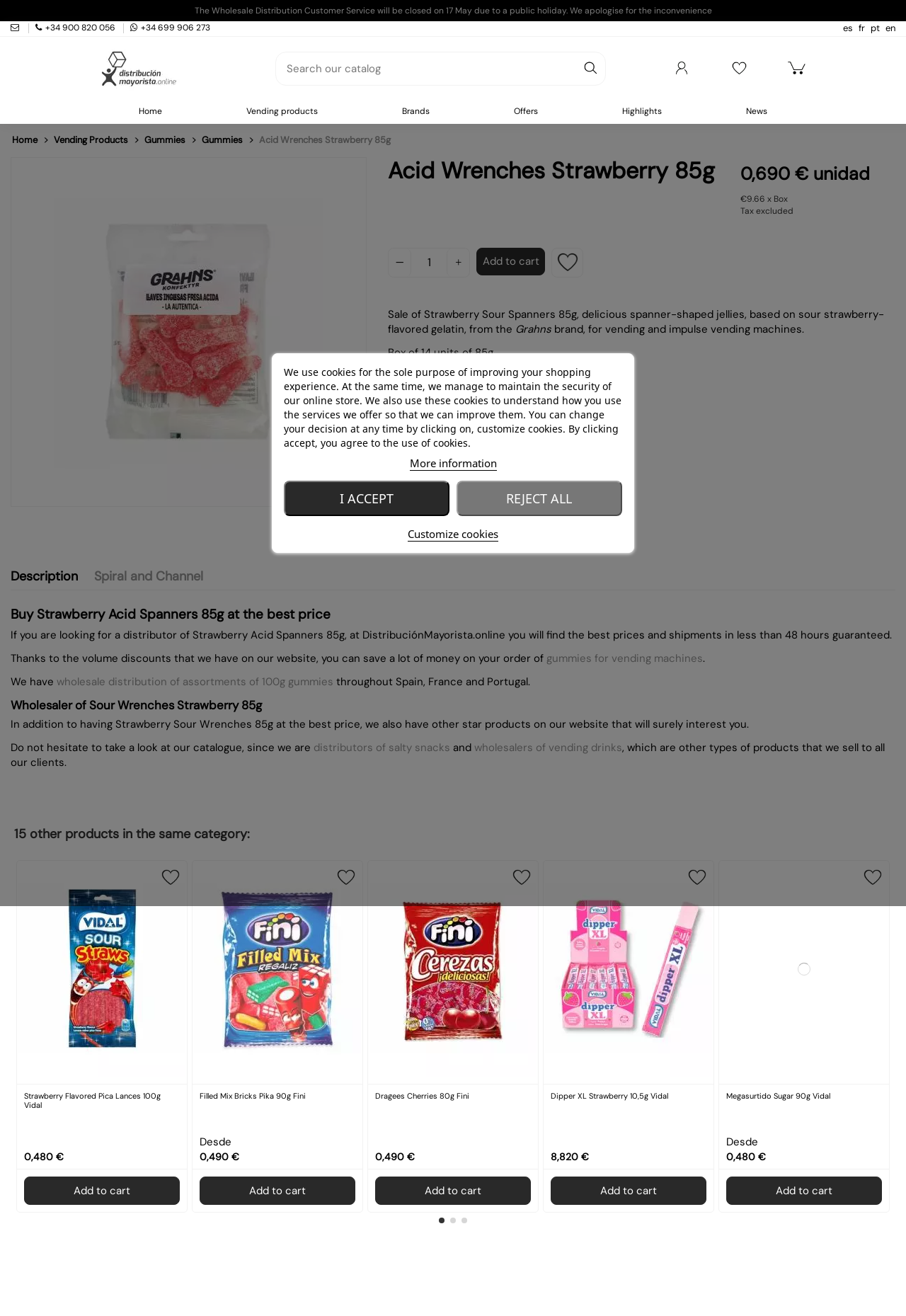Please determine the bounding box coordinates of the element's region to click in order to carry out the following instruction: "Search our catalog". The coordinates should be four float numbers between 0 and 1, i.e., [left, top, right, bottom].

[0.333, 0.041, 0.651, 0.067]